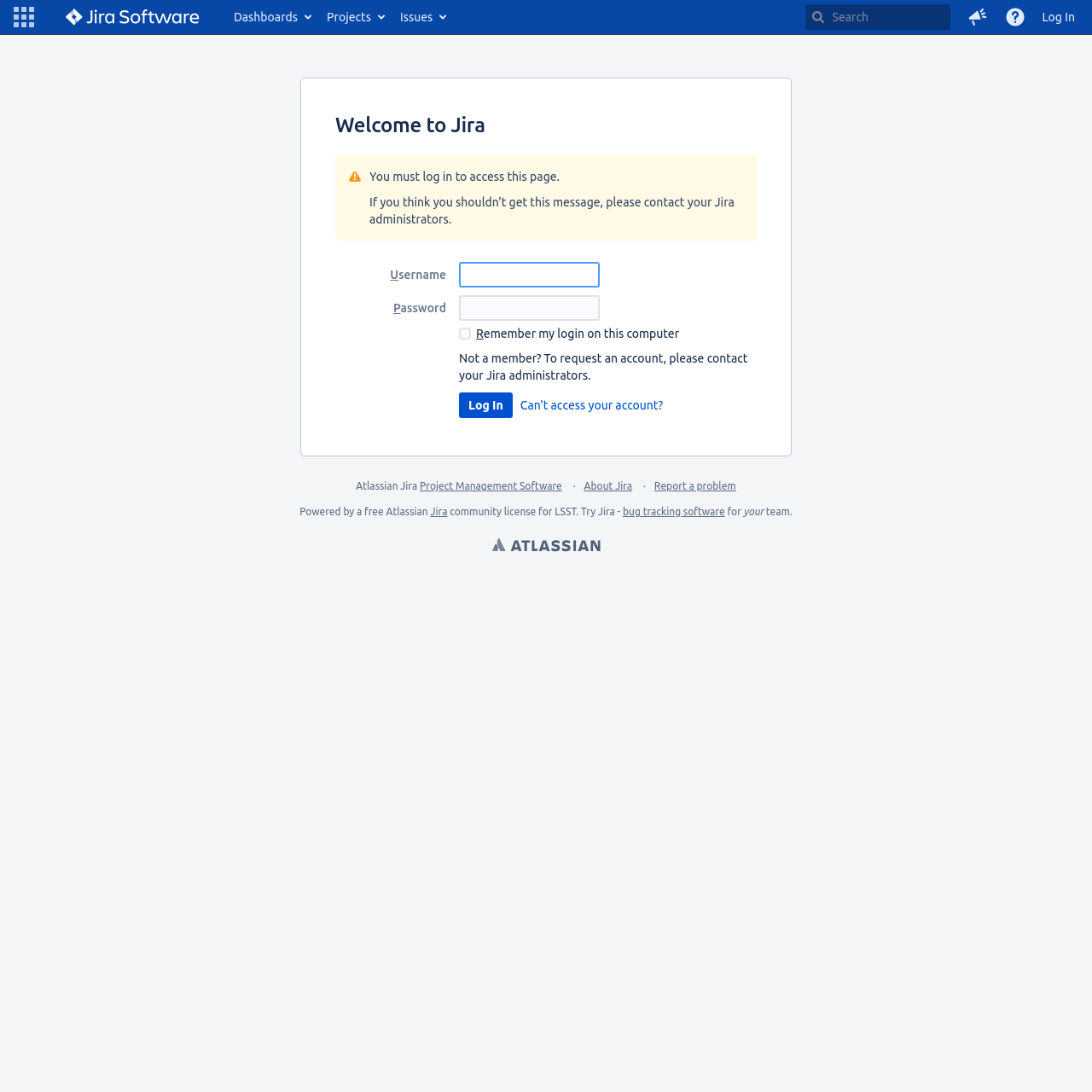Please identify the bounding box coordinates of the clickable area that will allow you to execute the instruction: "Get help".

[0.912, 0.0, 0.946, 0.031]